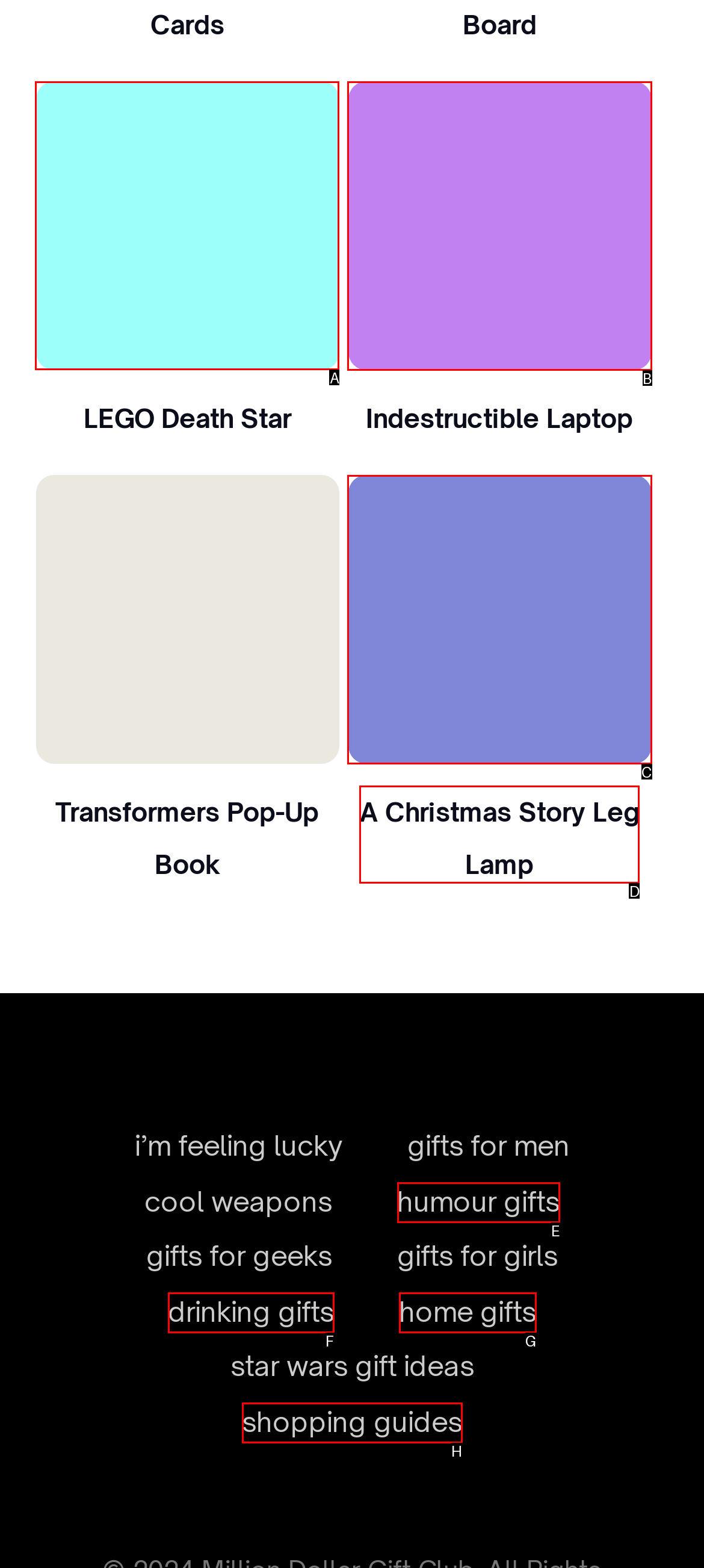Select the right option to accomplish this task: go to University of Glasgow homepage. Reply with the letter corresponding to the correct UI element.

None